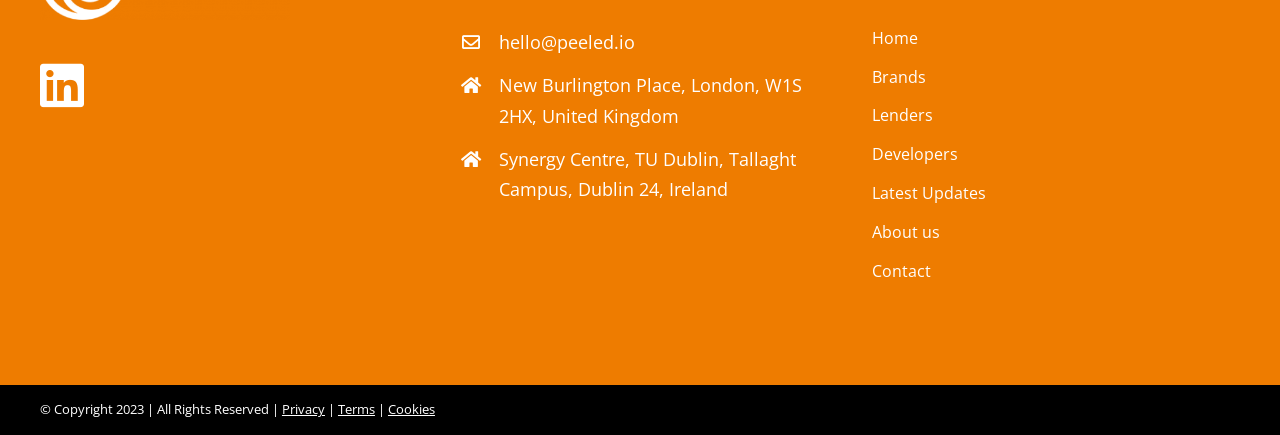What is the company's Dublin address?
Give a single word or phrase answer based on the content of the image.

Synergy Centre, TU Dublin, Tallaght Campus, Dublin 24, Ireland